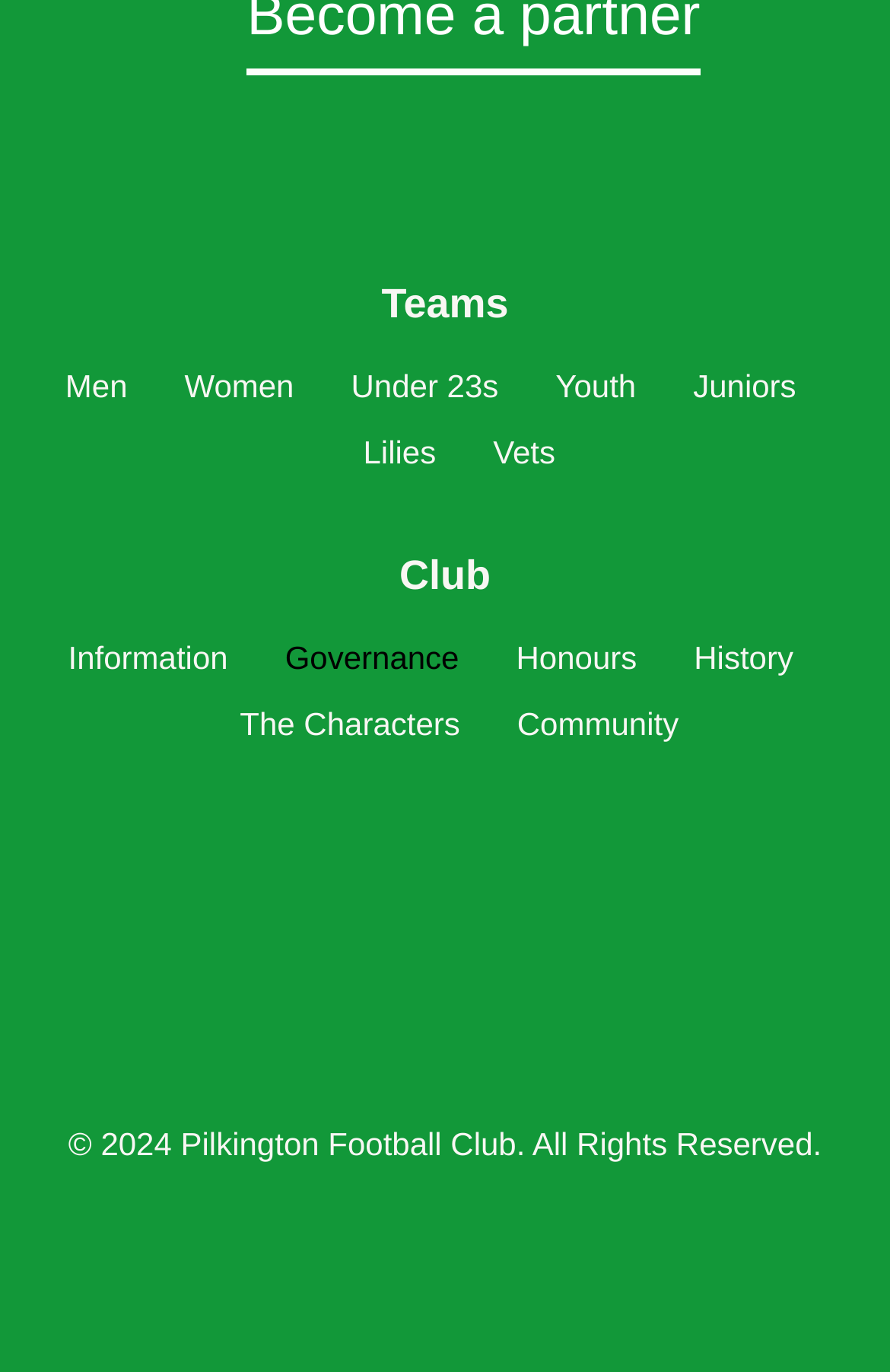What is the category of 'Honours'?
Provide a detailed and extensive answer to the question.

I looked at the links under the 'Club' heading and found that 'Honours' is one of the links, which suggests that it is a category related to the club.